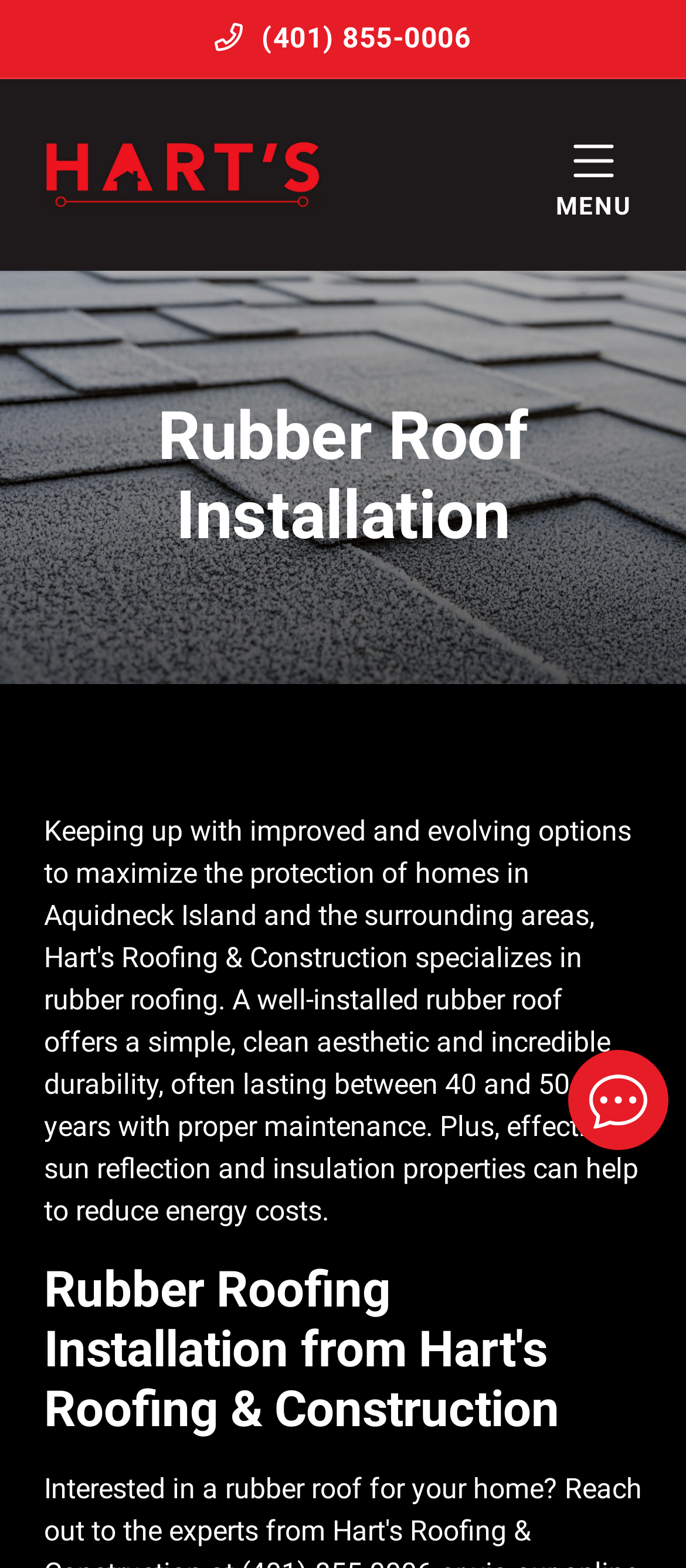What is the main service provided by Hart's Roofing & Construction?
With the help of the image, please provide a detailed response to the question.

I inferred this by looking at the headings on the page, specifically 'Rubber Roof Installation' and 'Rubber Roofing Installation from Hart's Roofing & Construction', which suggest that roofing is a primary service offered by the company.